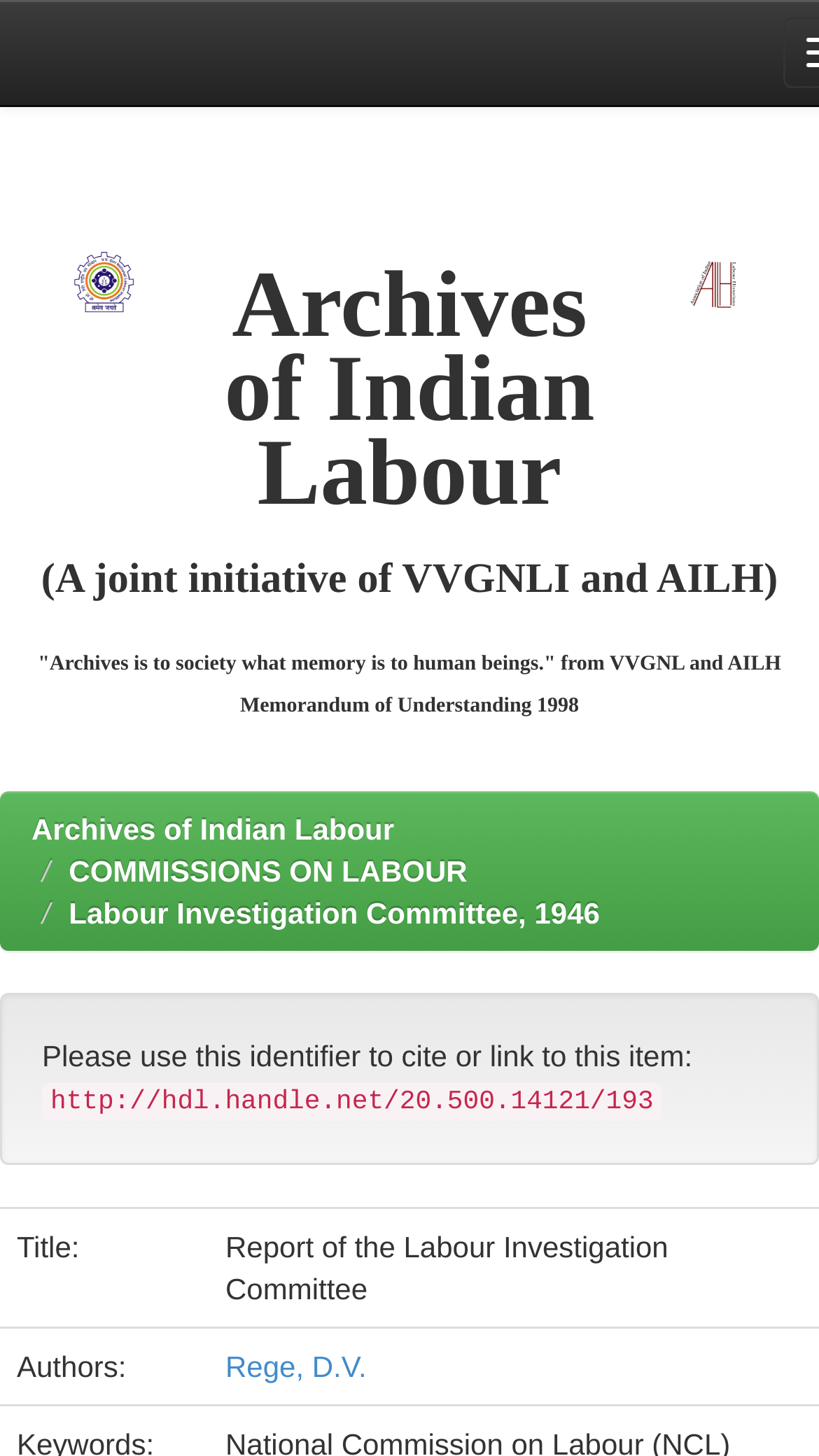What is the URL to cite or link to this item?
Give a comprehensive and detailed explanation for the question.

I found the URL to cite or link to this item by looking at the StaticText element with the text 'http://hdl.handle.net/20.500.14121/193' which is adjacent to the text 'Please use this identifier to cite or link to this item:'.